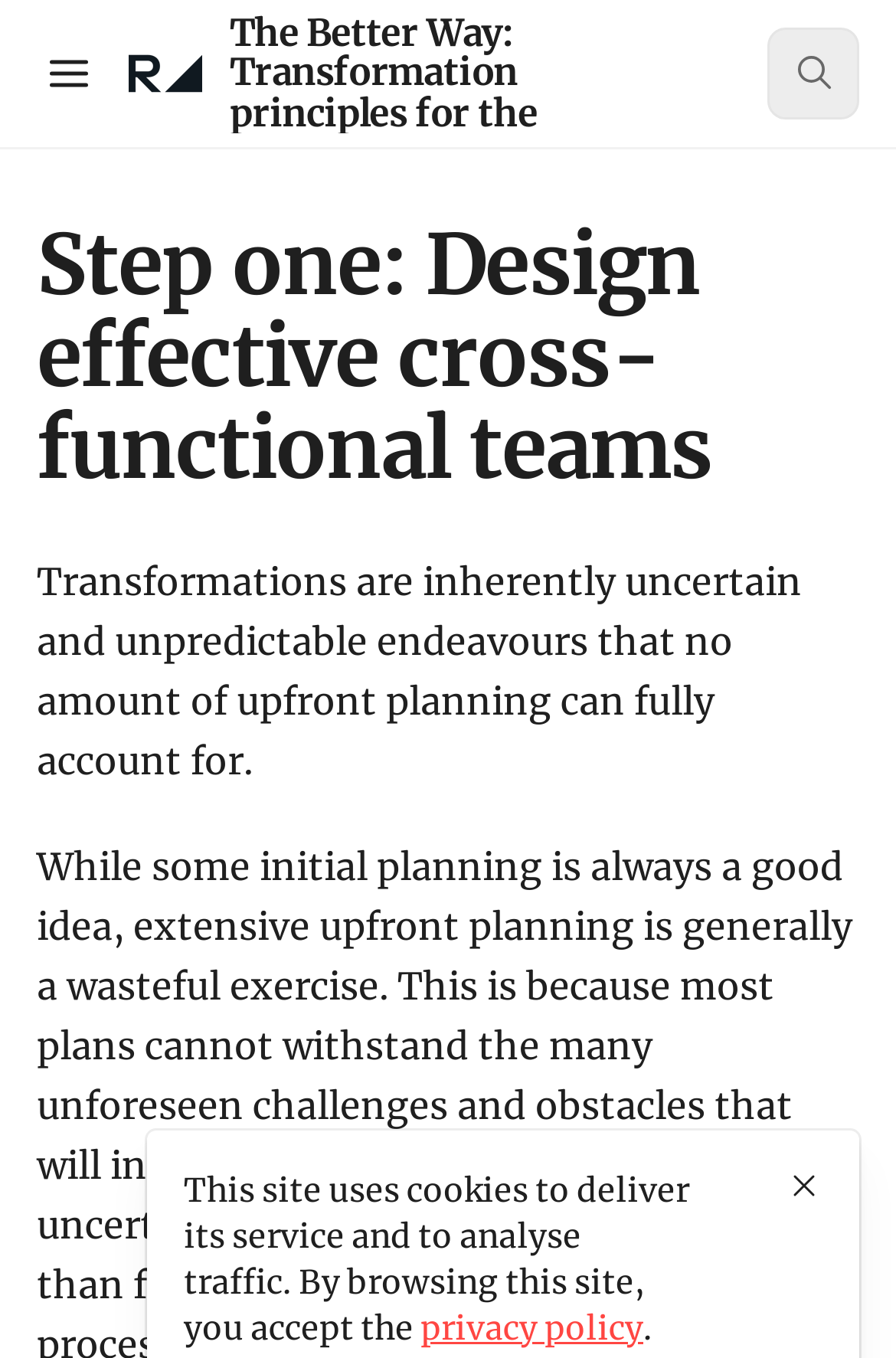Find the bounding box of the web element that fits this description: "privacy policy".

[0.469, 0.963, 0.718, 0.993]